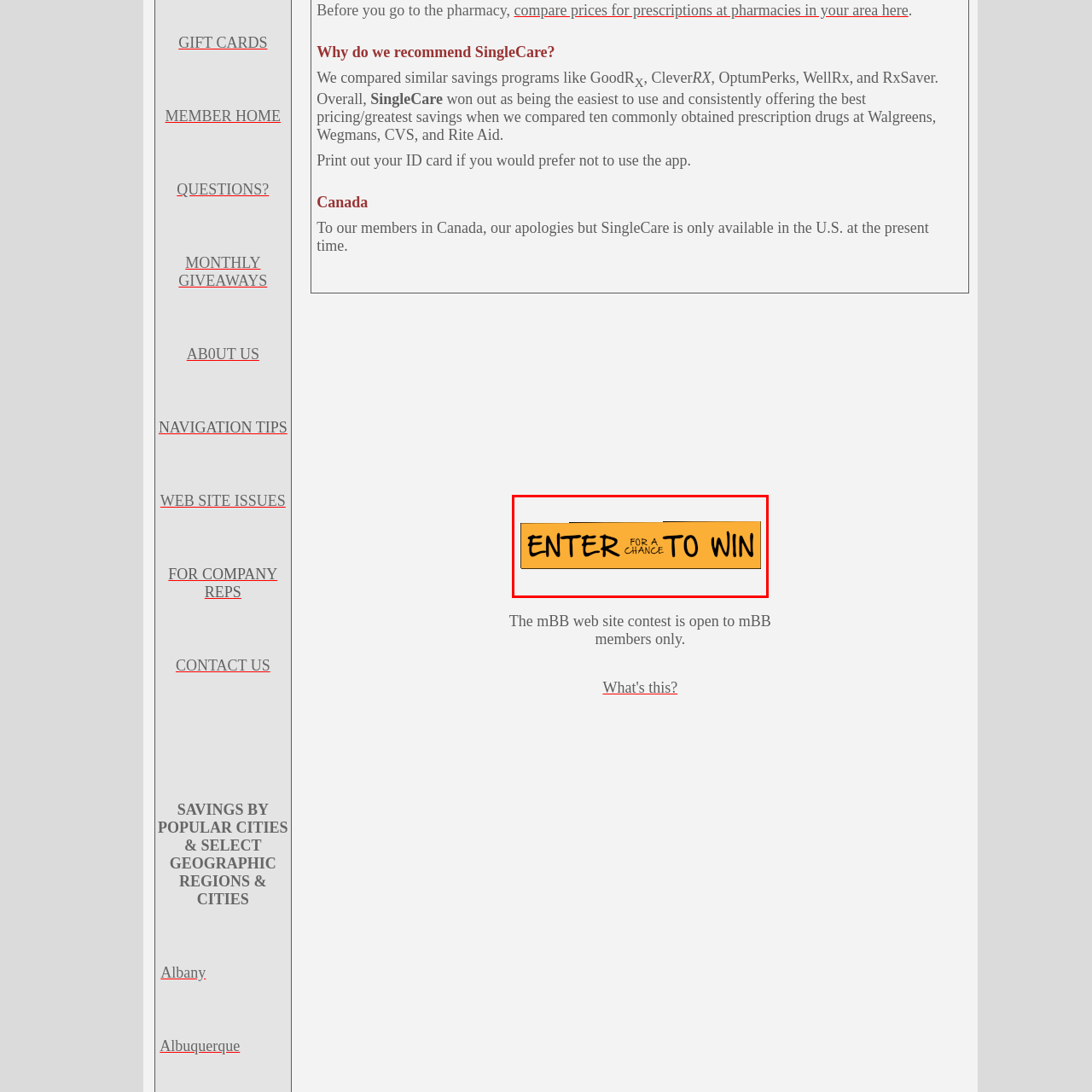Use the image within the highlighted red box to answer the following question with a single word or phrase:
What is emphasized with bold typography?

ENTER and TO WIN